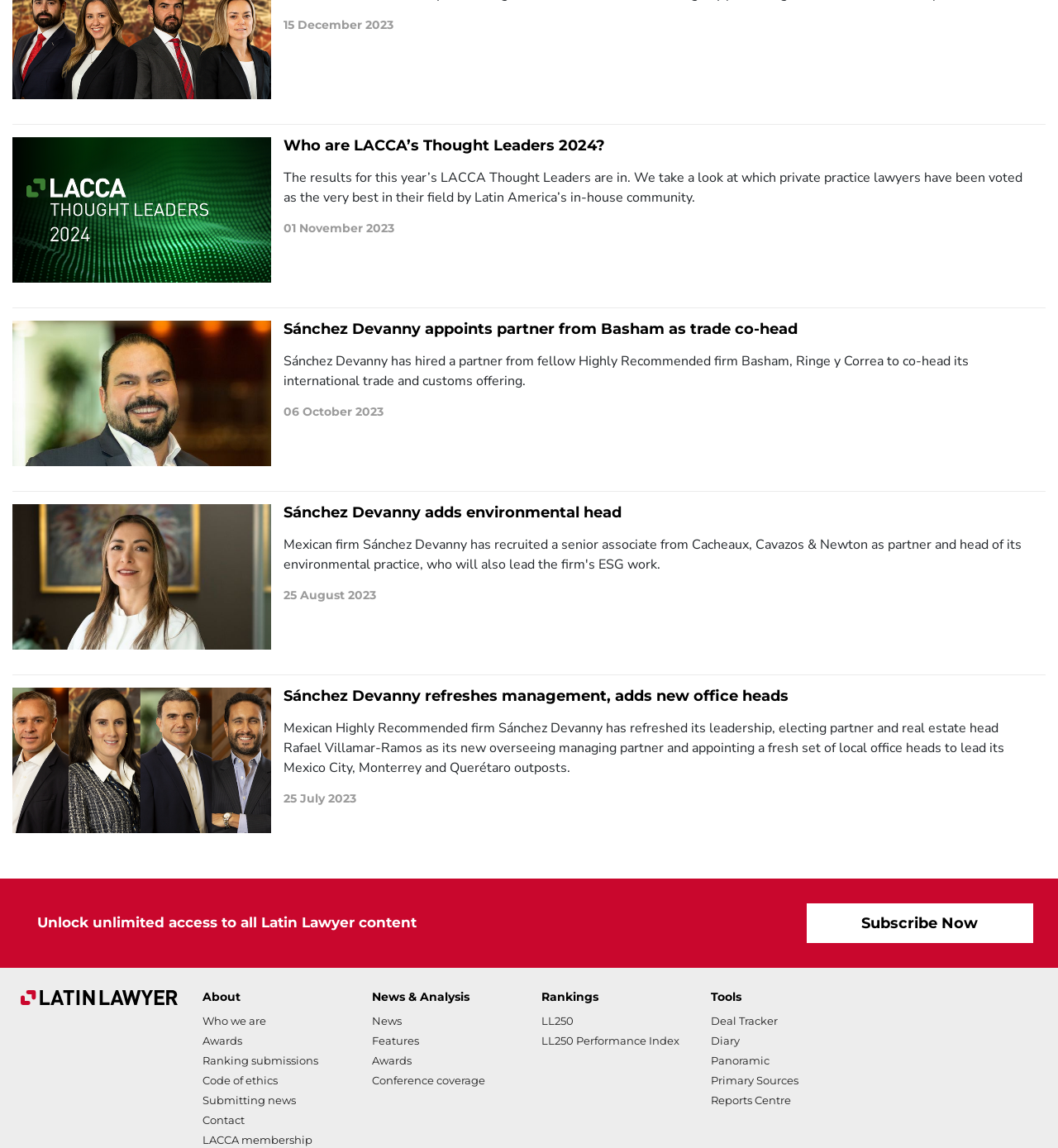What is the purpose of the 'Subscribe Now' button?
Look at the screenshot and provide an in-depth answer.

I found the purpose of the 'Subscribe Now' button by looking at the text above the button, which says 'Unlock unlimited access to all Latin Lawyer content'.